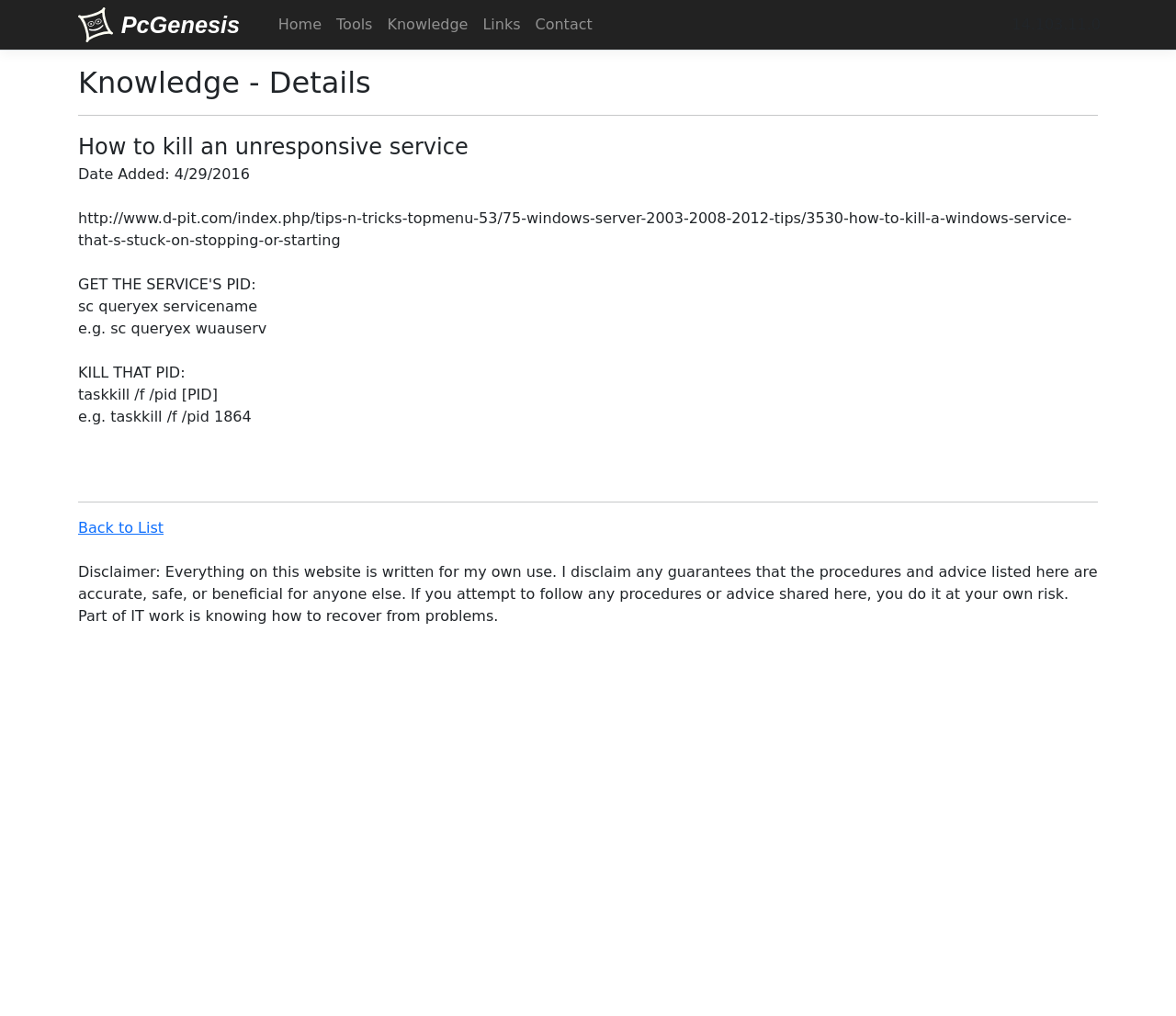Please identify the bounding box coordinates of the element that needs to be clicked to execute the following command: "Read Disclaimer". Provide the bounding box using four float numbers between 0 and 1, formatted as [left, top, right, bottom].

[0.066, 0.555, 0.933, 0.615]